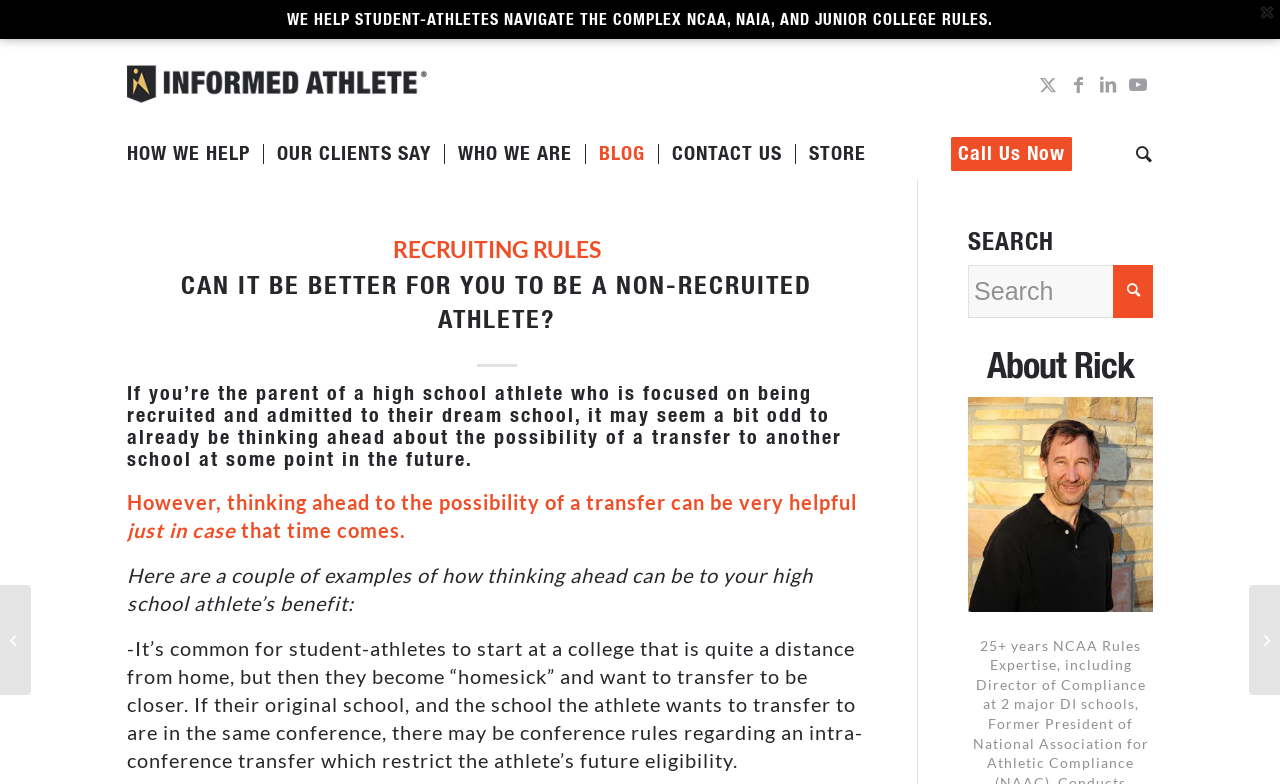What type of student-athletes is the webpage targeting?
Please give a well-detailed answer to the question.

The webpage mentions 'high school athlete' and 'dream school', indicating that the target audience is high school athletes who are looking to be recruited and admitted to their desired colleges.